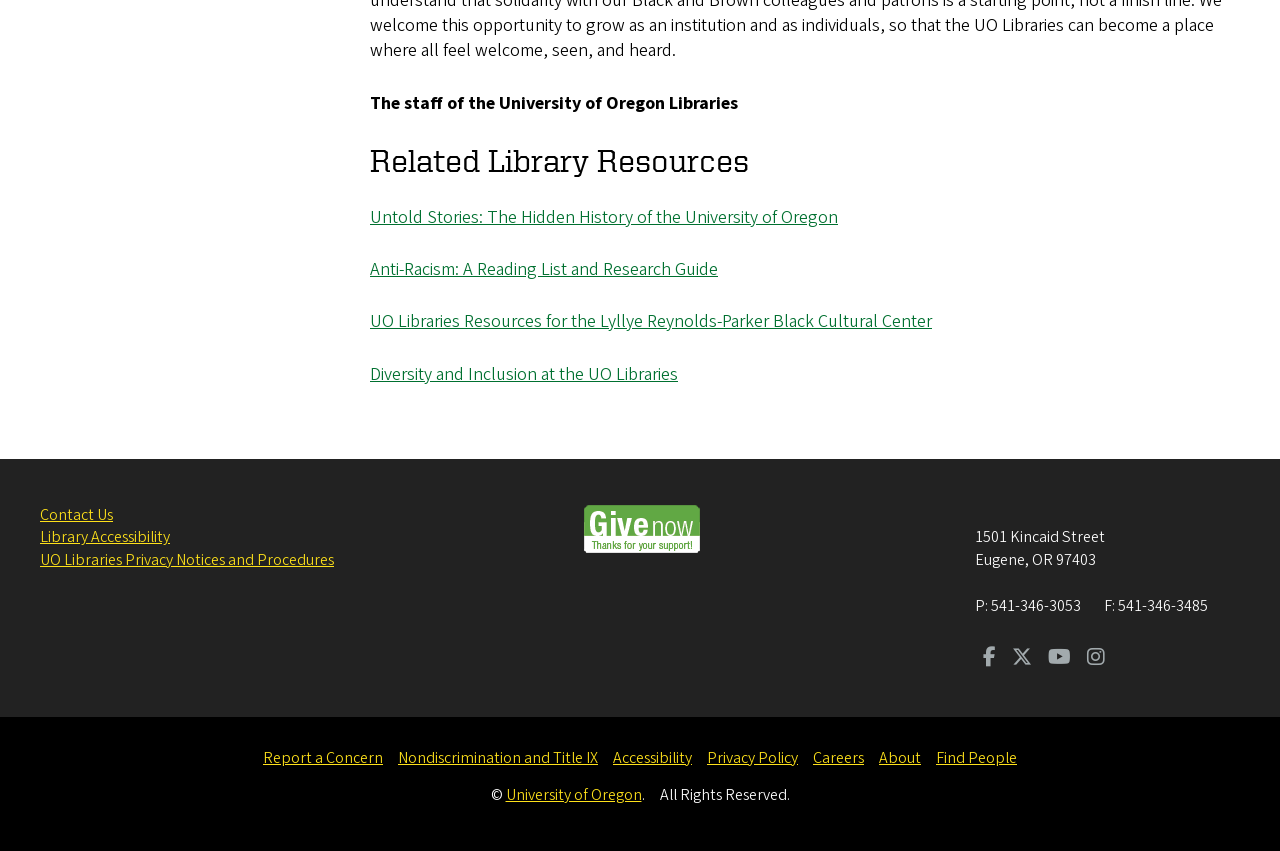What is the phone number of the library?
Provide a concise answer using a single word or phrase based on the image.

541-346-3053